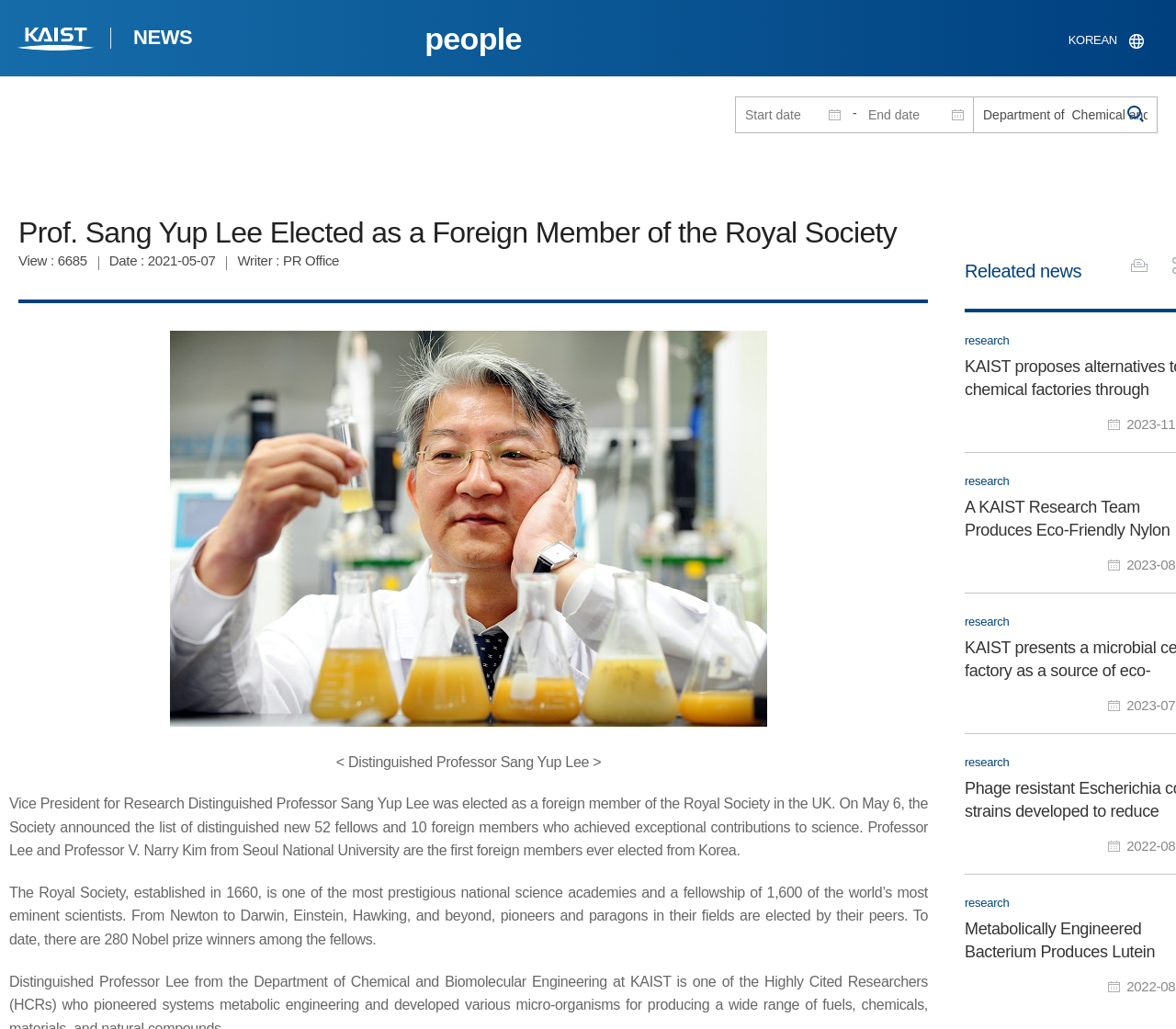What is the name of the professor elected as a foreign member of the Royal Society?
By examining the image, provide a one-word or phrase answer.

Sang Yup Lee